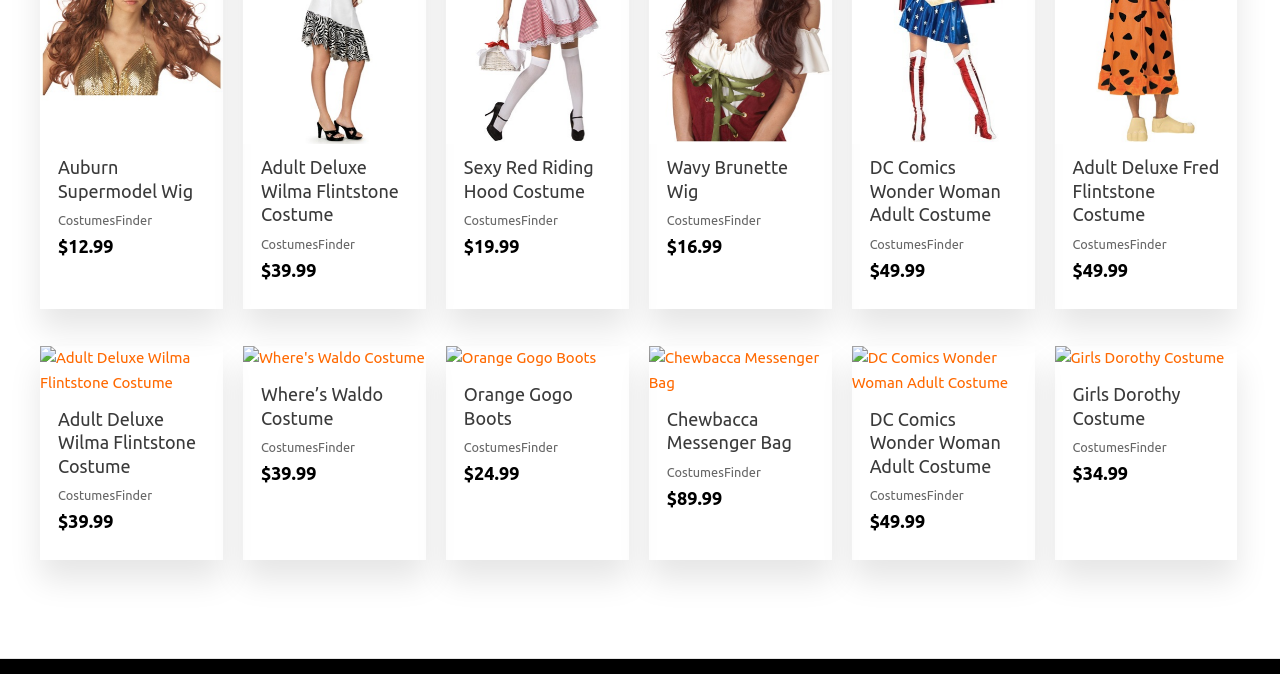Please identify the bounding box coordinates of the region to click in order to complete the given instruction: "Explore DC Comics Wonder Woman Adult Costume". The coordinates should be four float numbers between 0 and 1, i.e., [left, top, right, bottom].

[0.679, 0.232, 0.794, 0.35]